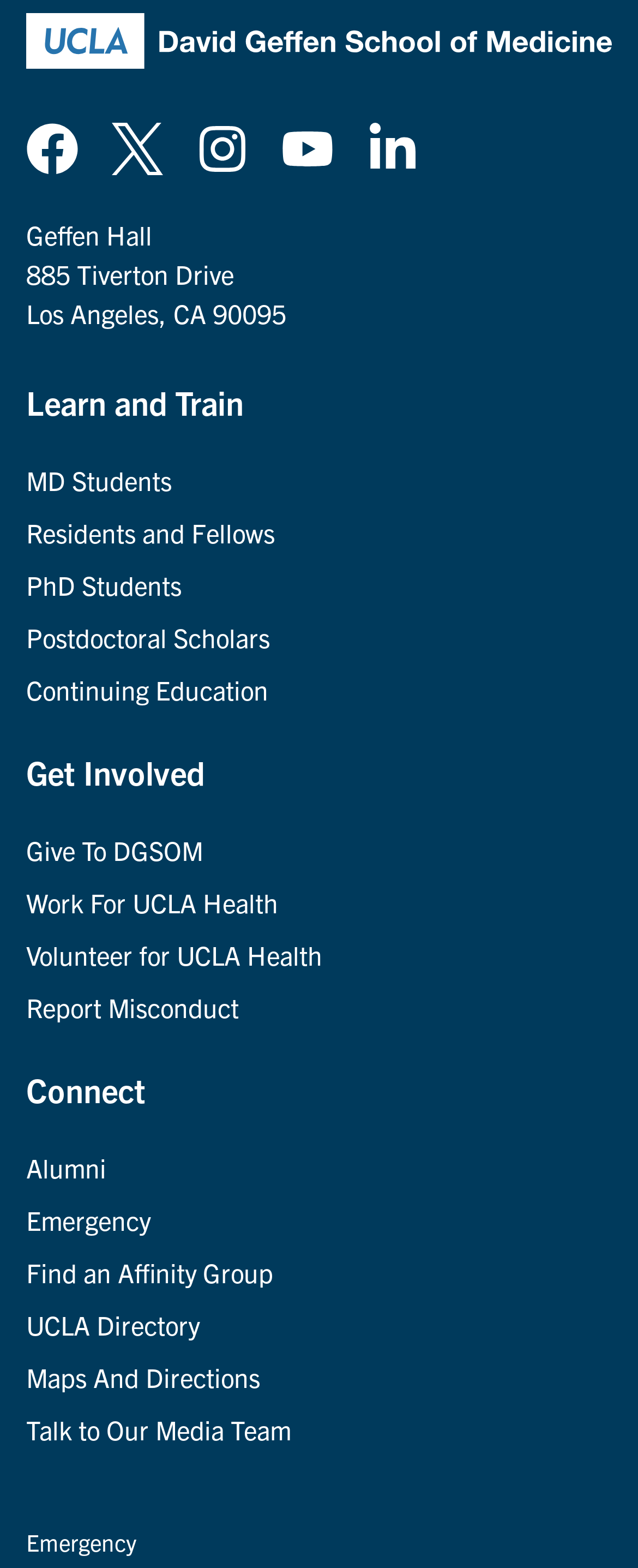Please specify the bounding box coordinates of the clickable section necessary to execute the following command: "Give to DGSOM".

[0.041, 0.531, 0.318, 0.552]